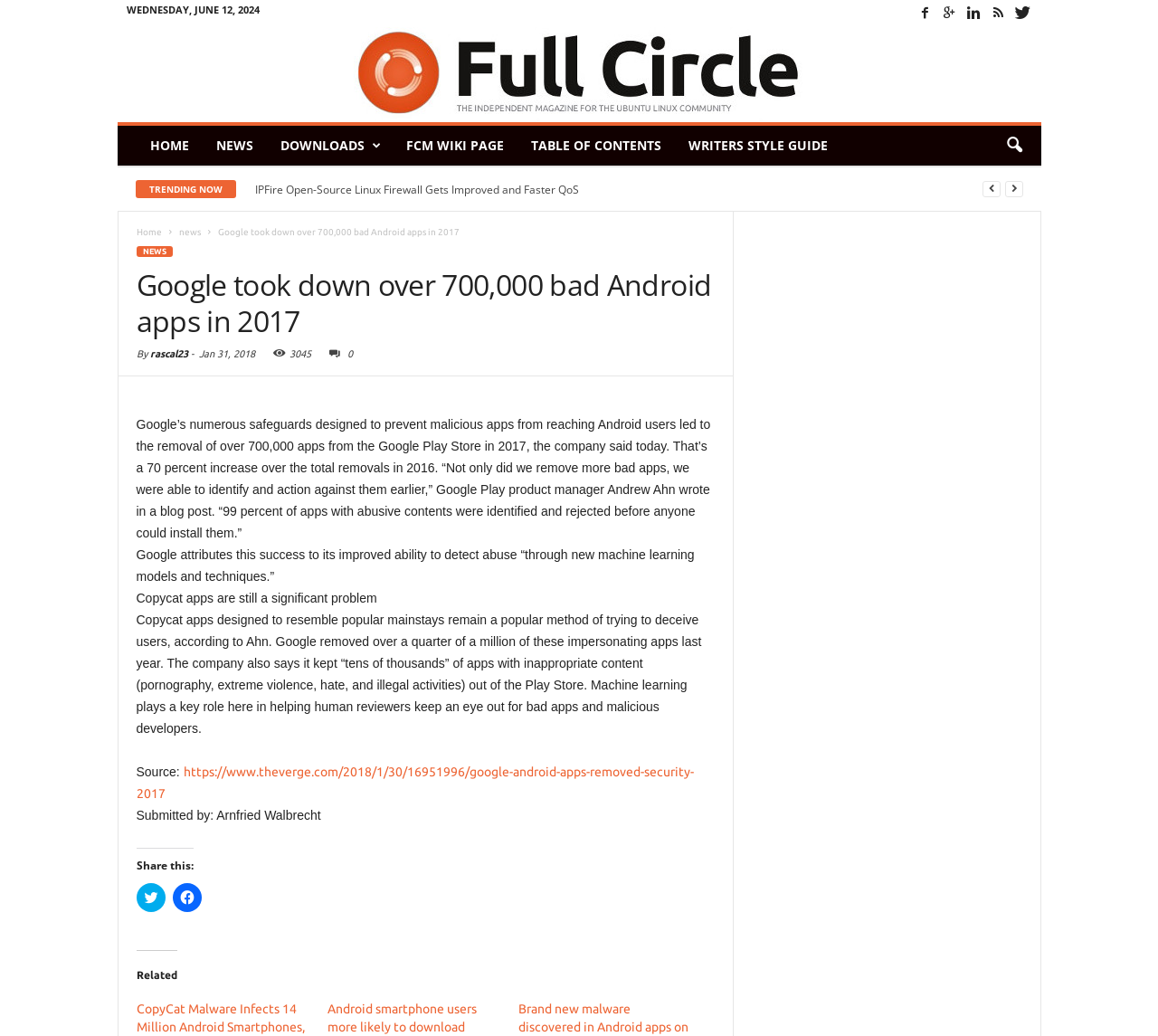Specify the bounding box coordinates (top-left x, top-left y, bottom-right x, bottom-right y) of the UI element in the screenshot that matches this description: Downloads

[0.23, 0.121, 0.339, 0.16]